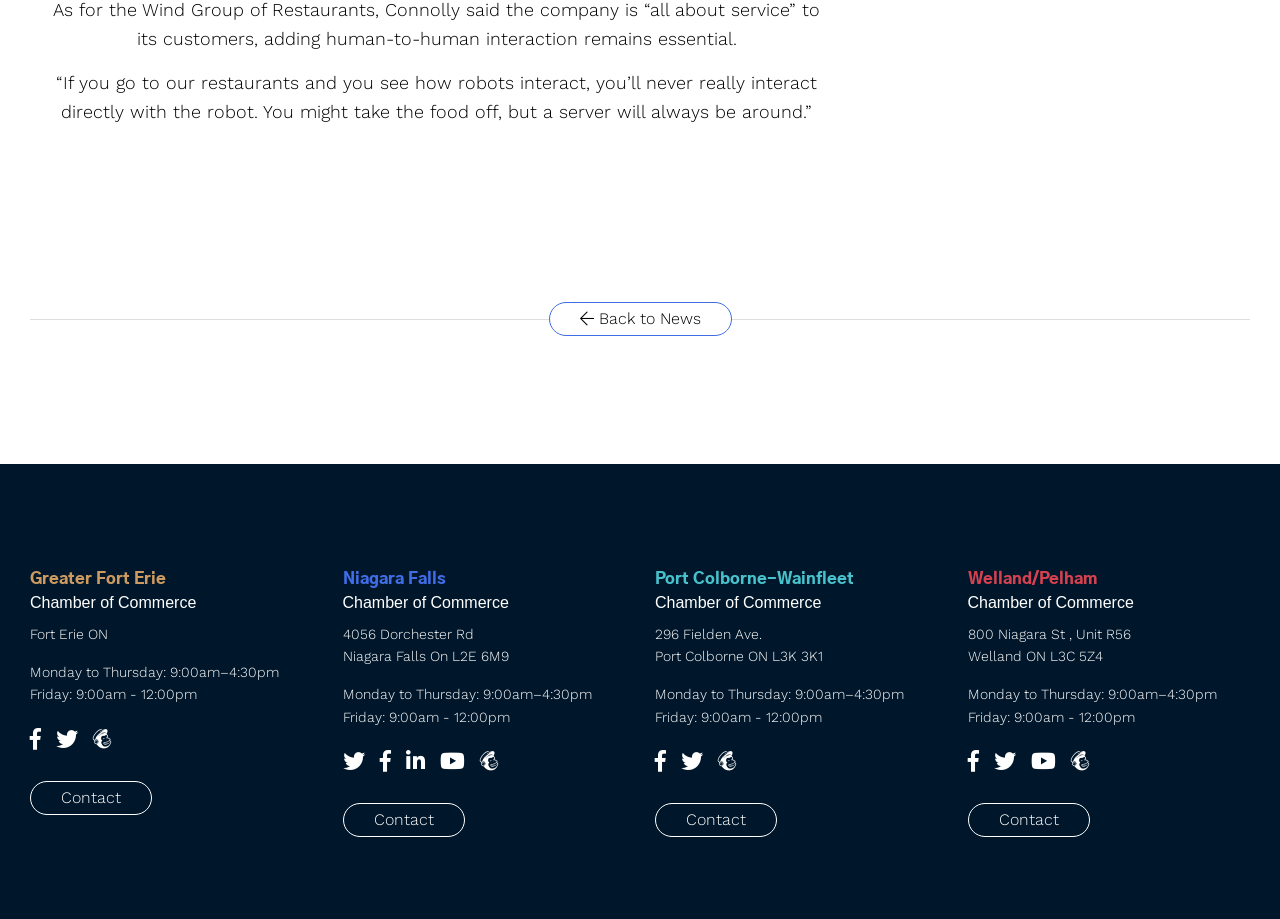Identify the coordinates of the bounding box for the element that must be clicked to accomplish the instruction: "Read the 'Awesome Features Alien Creeps TD MOD APK' section".

None